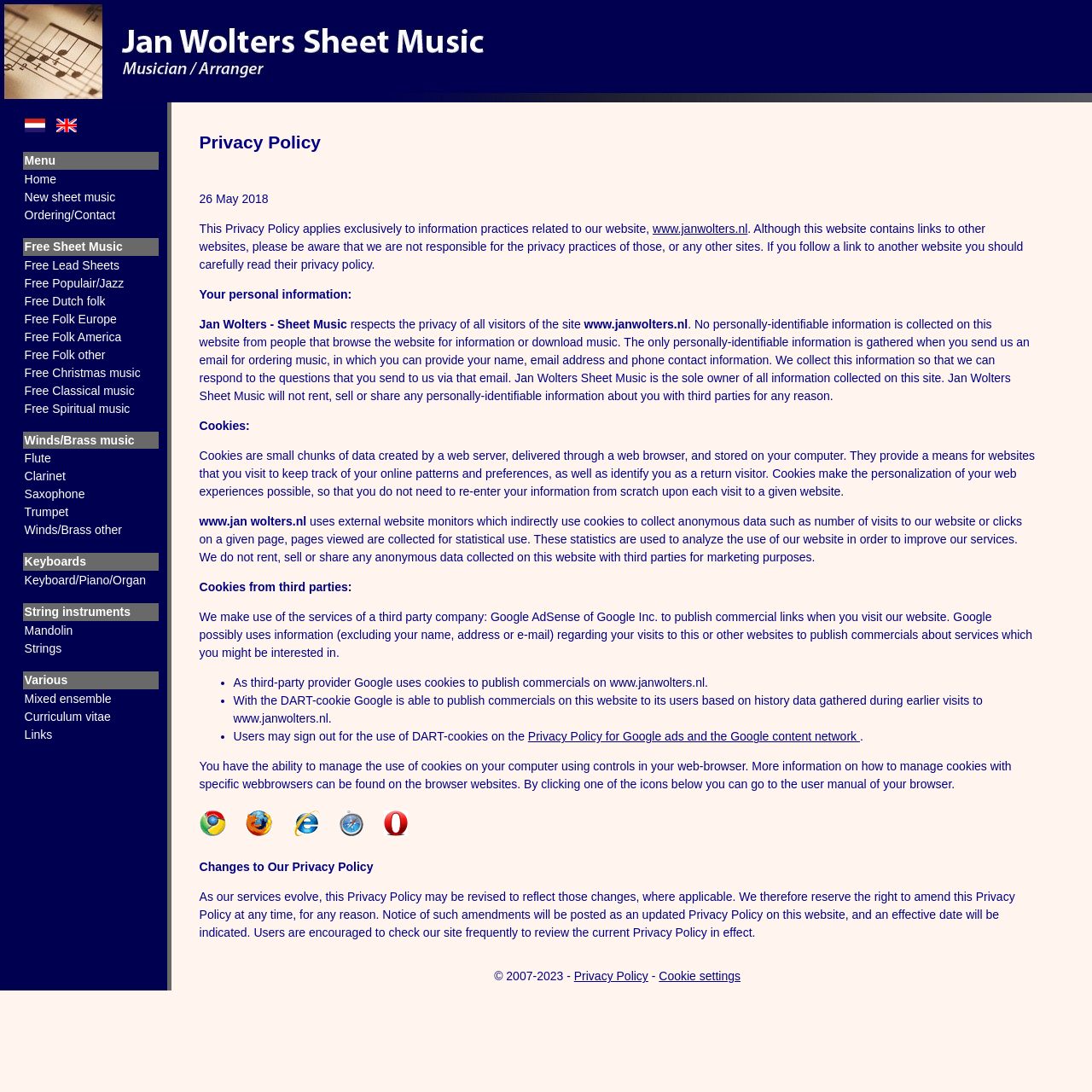Find the UI element described as: "Keyboard/Piano/Organ" and predict its bounding box coordinates. Ensure the coordinates are four float numbers between 0 and 1, [left, top, right, bottom].

[0.022, 0.525, 0.134, 0.538]